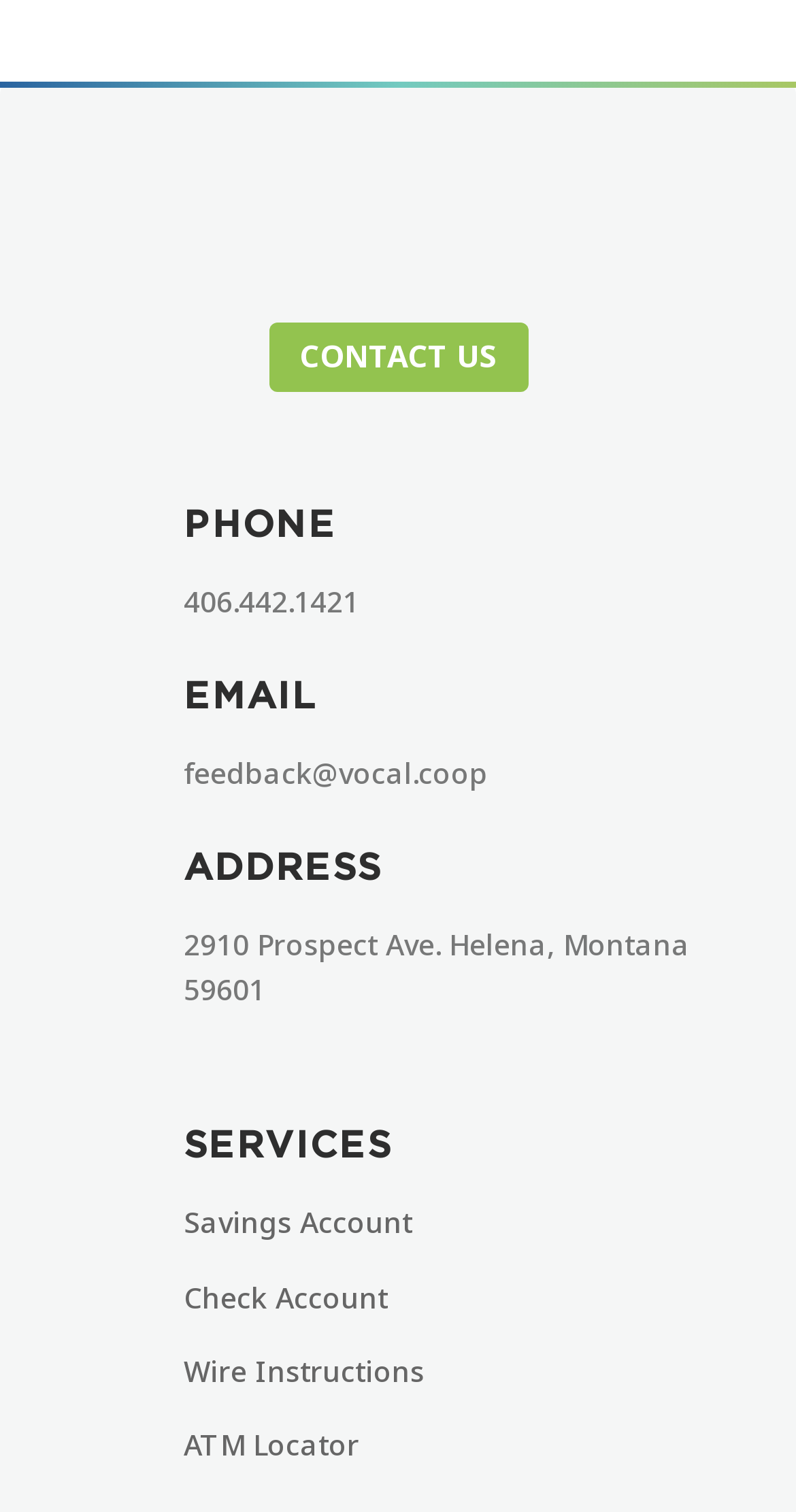Find and provide the bounding box coordinates for the UI element described here: "Contact Us". The coordinates should be given as four float numbers between 0 and 1: [left, top, right, bottom].

[0.337, 0.213, 0.663, 0.259]